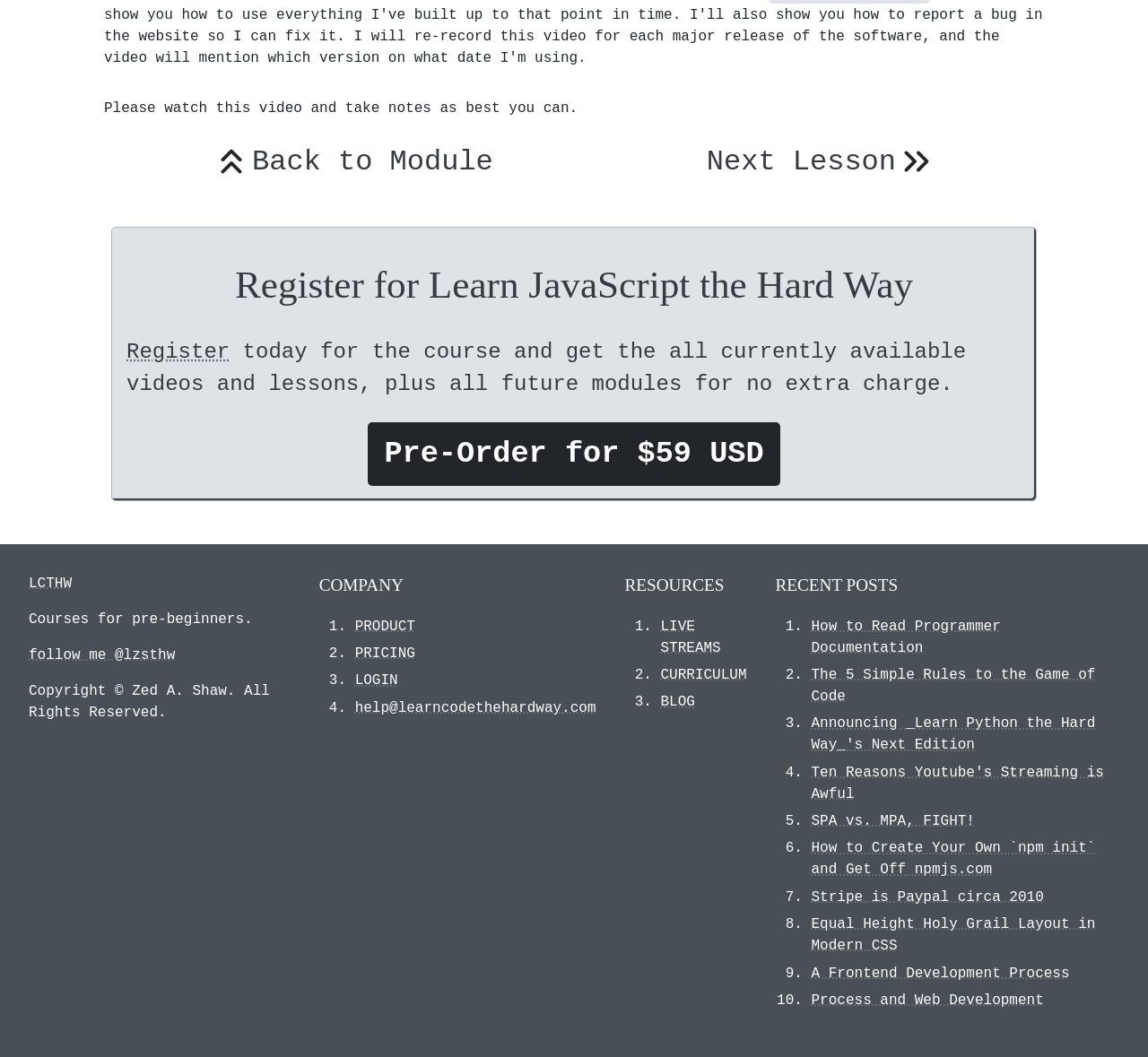What is the purpose of the 'Register' button?
Refer to the image and provide a one-word or short phrase answer.

To register for the course